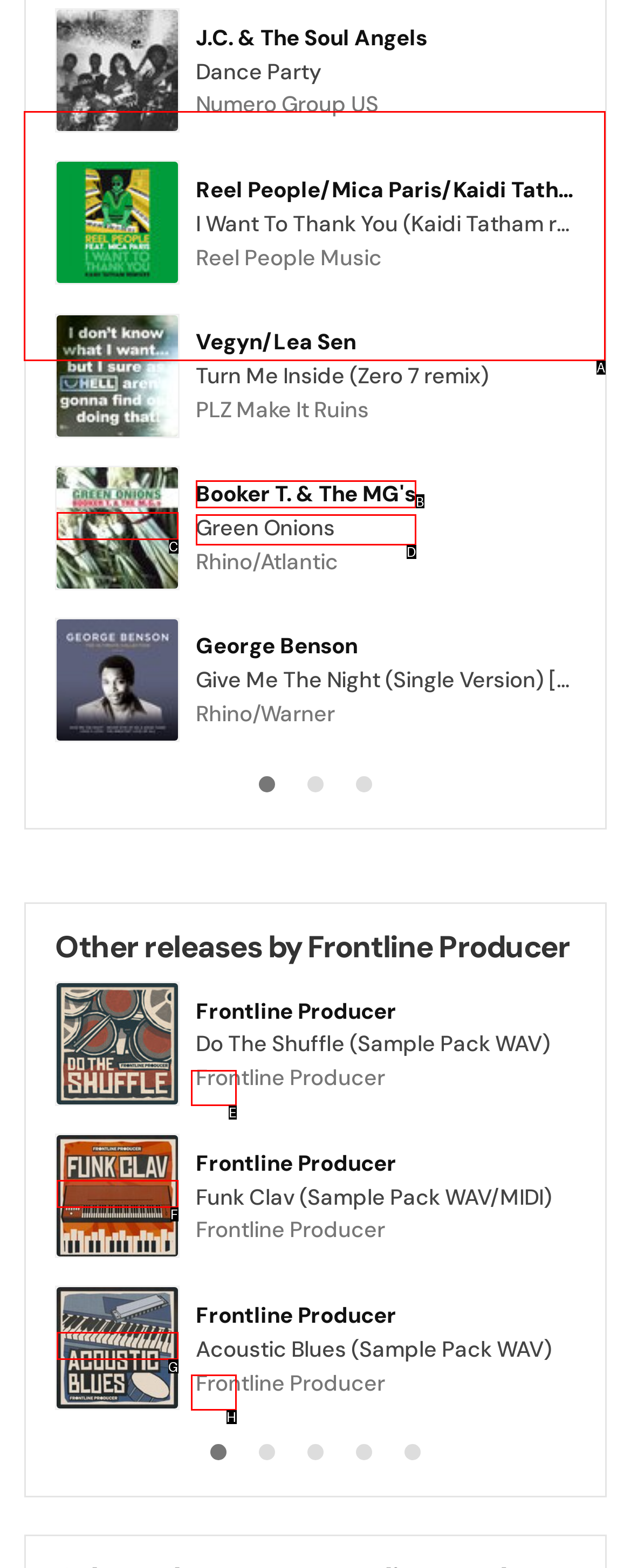Choose the letter that corresponds to the correct button to accomplish the task: Check out 'Electric Funk Guitars' sample pack
Reply with the letter of the correct selection only.

A